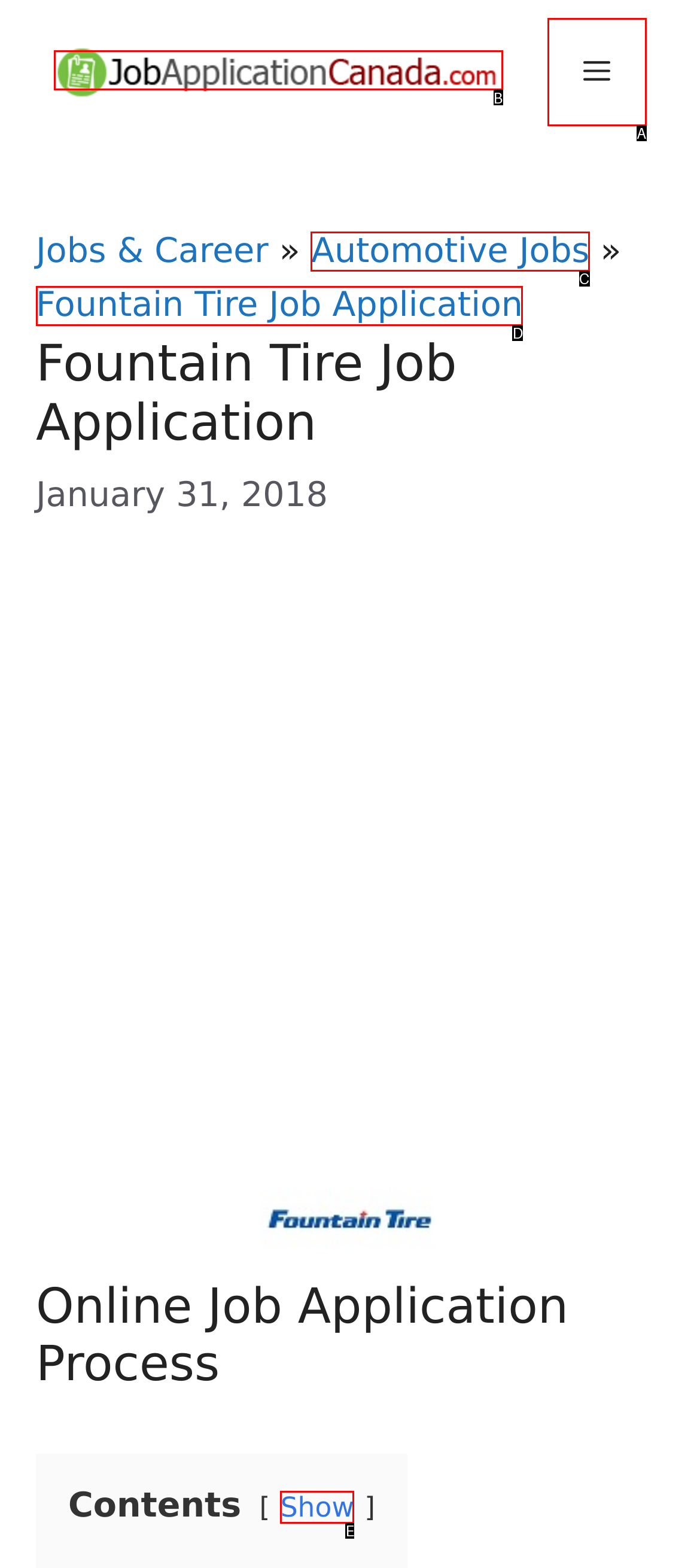Find the UI element described as: Menu
Reply with the letter of the appropriate option.

A